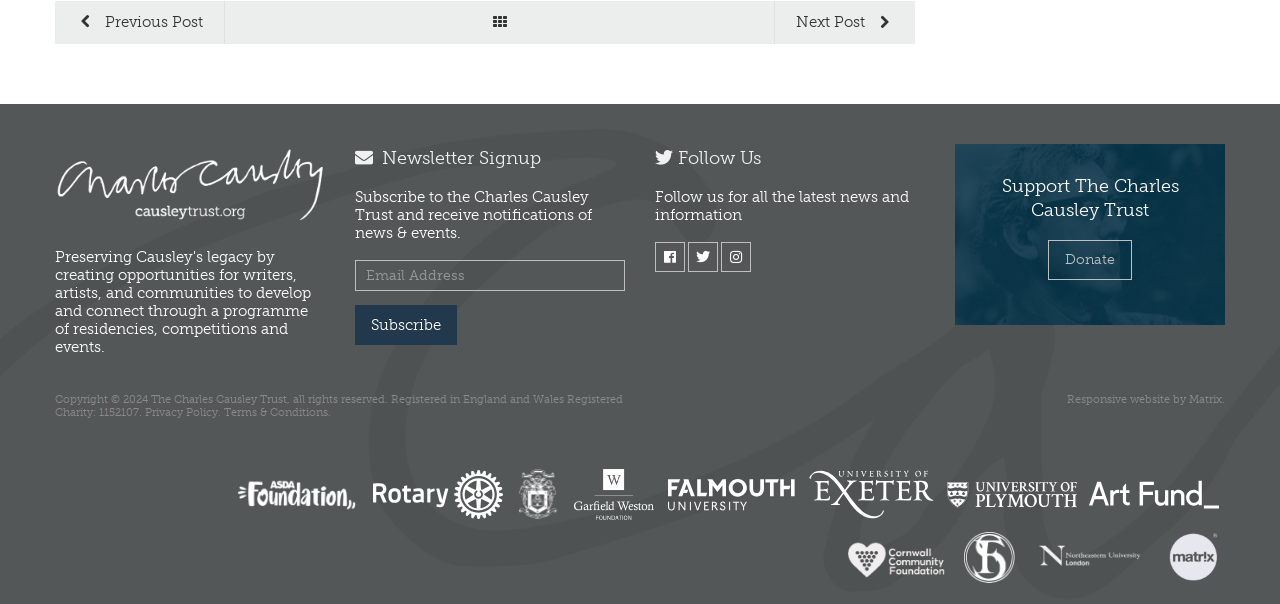Specify the bounding box coordinates of the area to click in order to follow the given instruction: "View the privacy policy."

[0.113, 0.673, 0.173, 0.694]